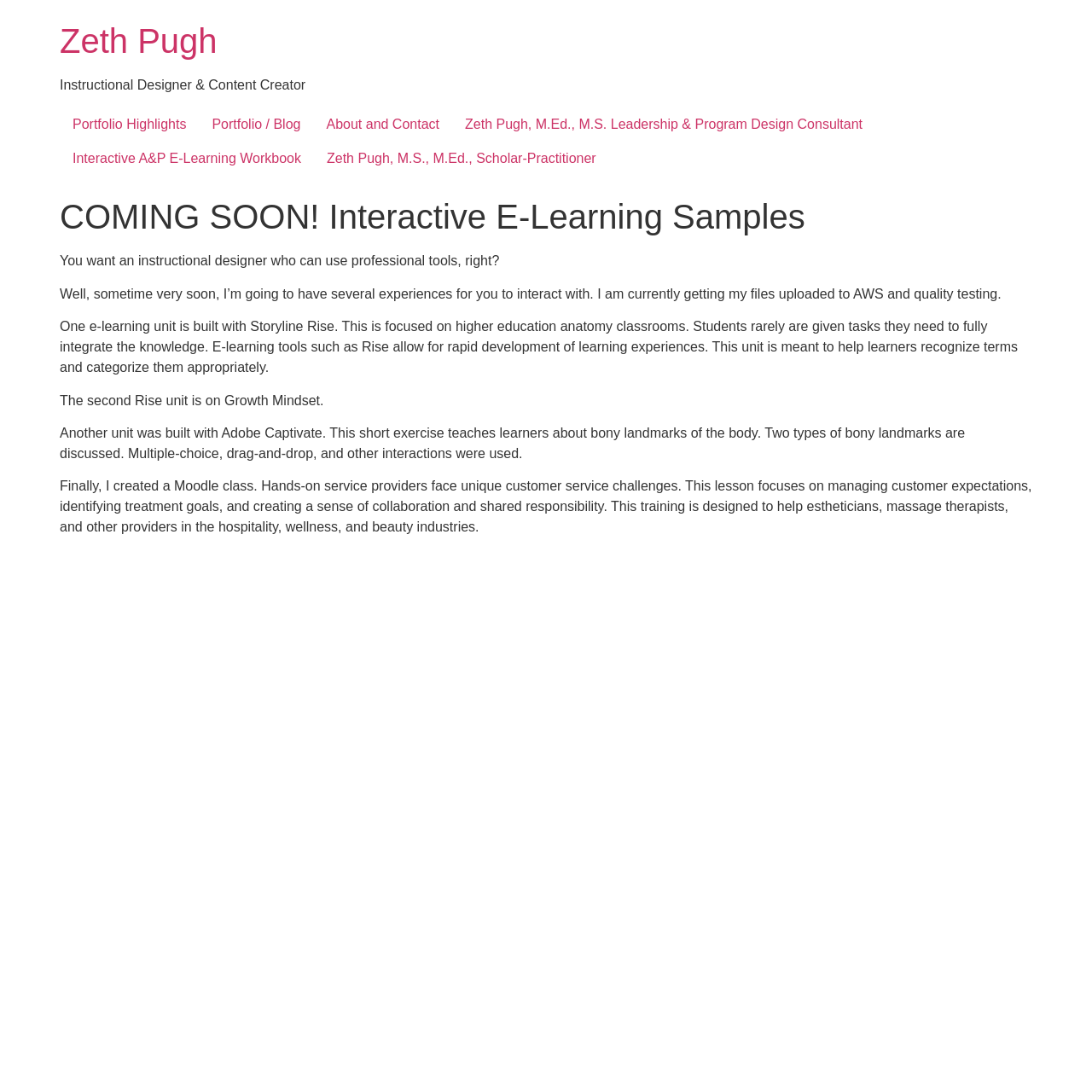Provide a thorough and detailed response to the question by examining the image: 
What is the profession of the person mentioned?

Based on the webpage, the person mentioned is Zeth Pugh, and his profession is mentioned as Instructional Designer & Content Creator.